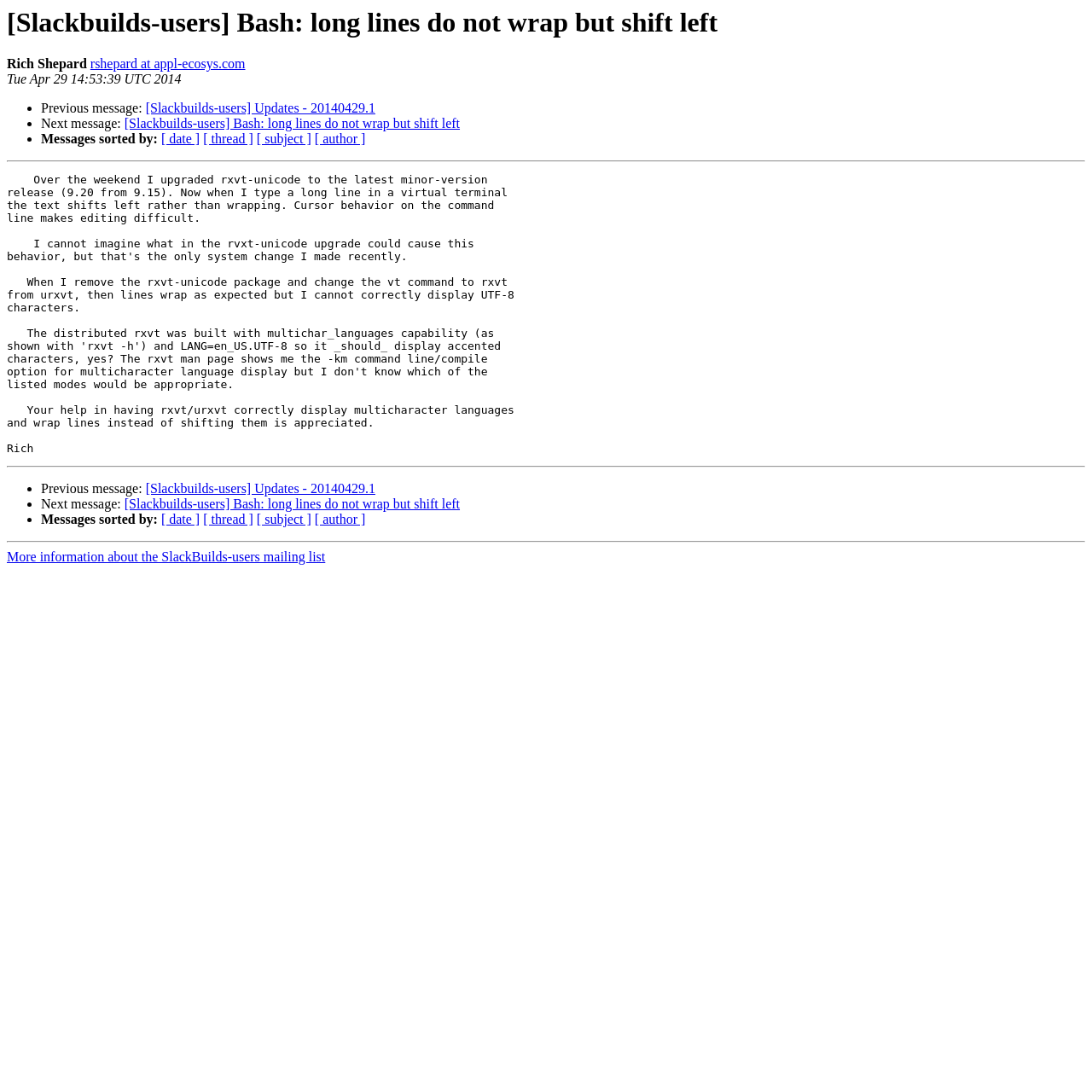What is the text of the link at the bottom of the page?
Based on the visual, give a brief answer using one word or a short phrase.

More information about the SlackBuilds-users mailing list